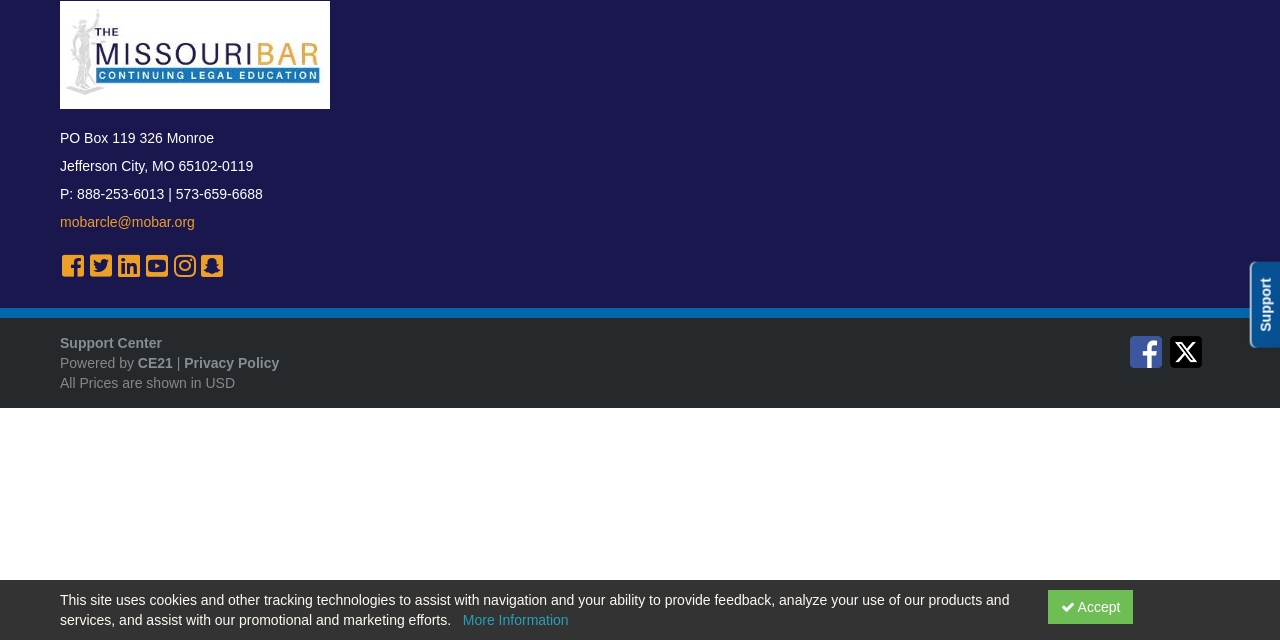Find the bounding box coordinates corresponding to the UI element with the description: "Support Center". The coordinates should be formatted as [left, top, right, bottom], with values as floats between 0 and 1.

[0.047, 0.523, 0.126, 0.548]